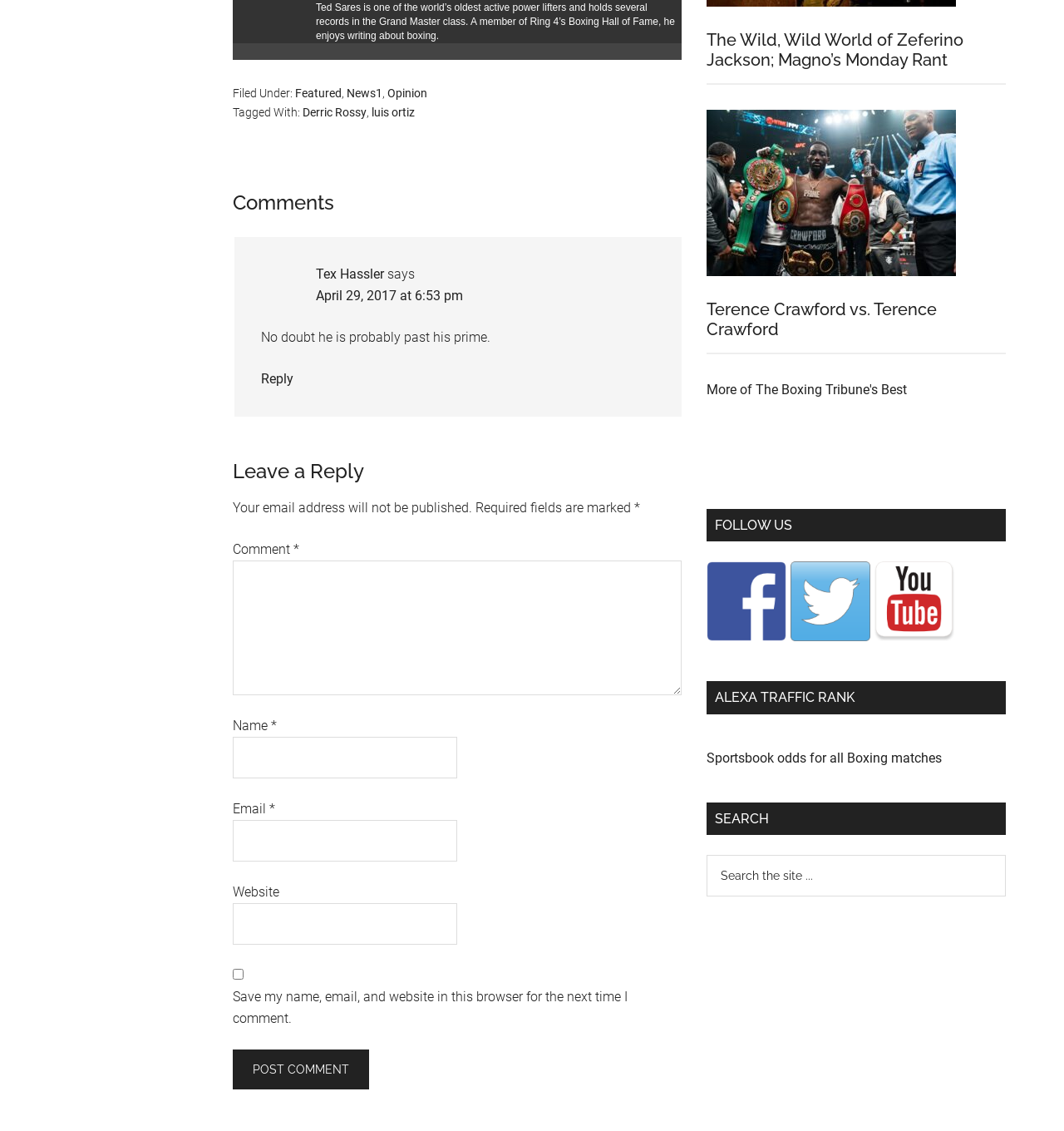Provide a brief response to the question below using one word or phrase:
What social media platform is represented by the image with the bounding box [0.664, 0.497, 0.739, 0.567]?

Facebook